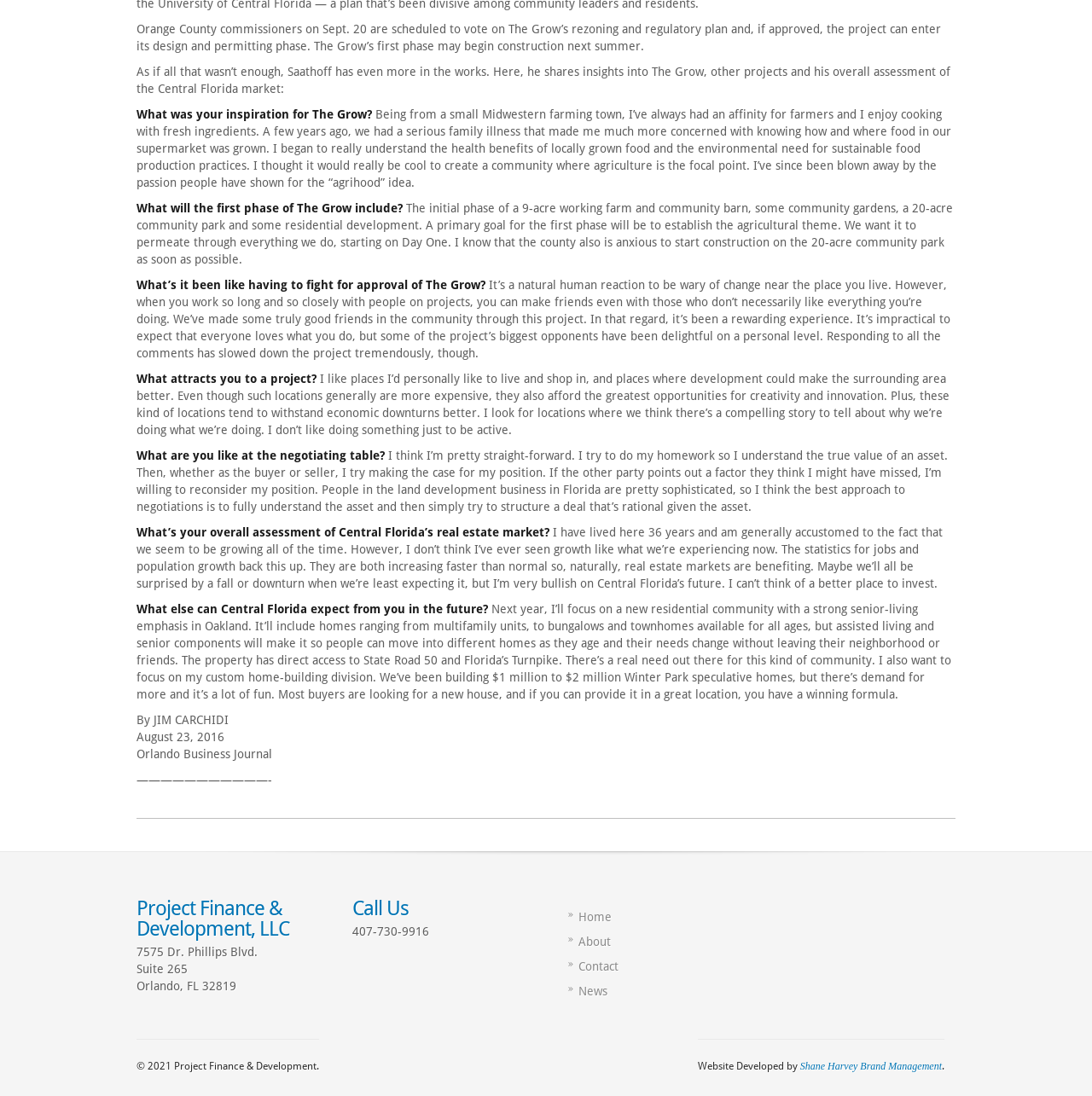Identify the bounding box coordinates of the HTML element based on this description: "January 11, 2024January 12, 2024".

None